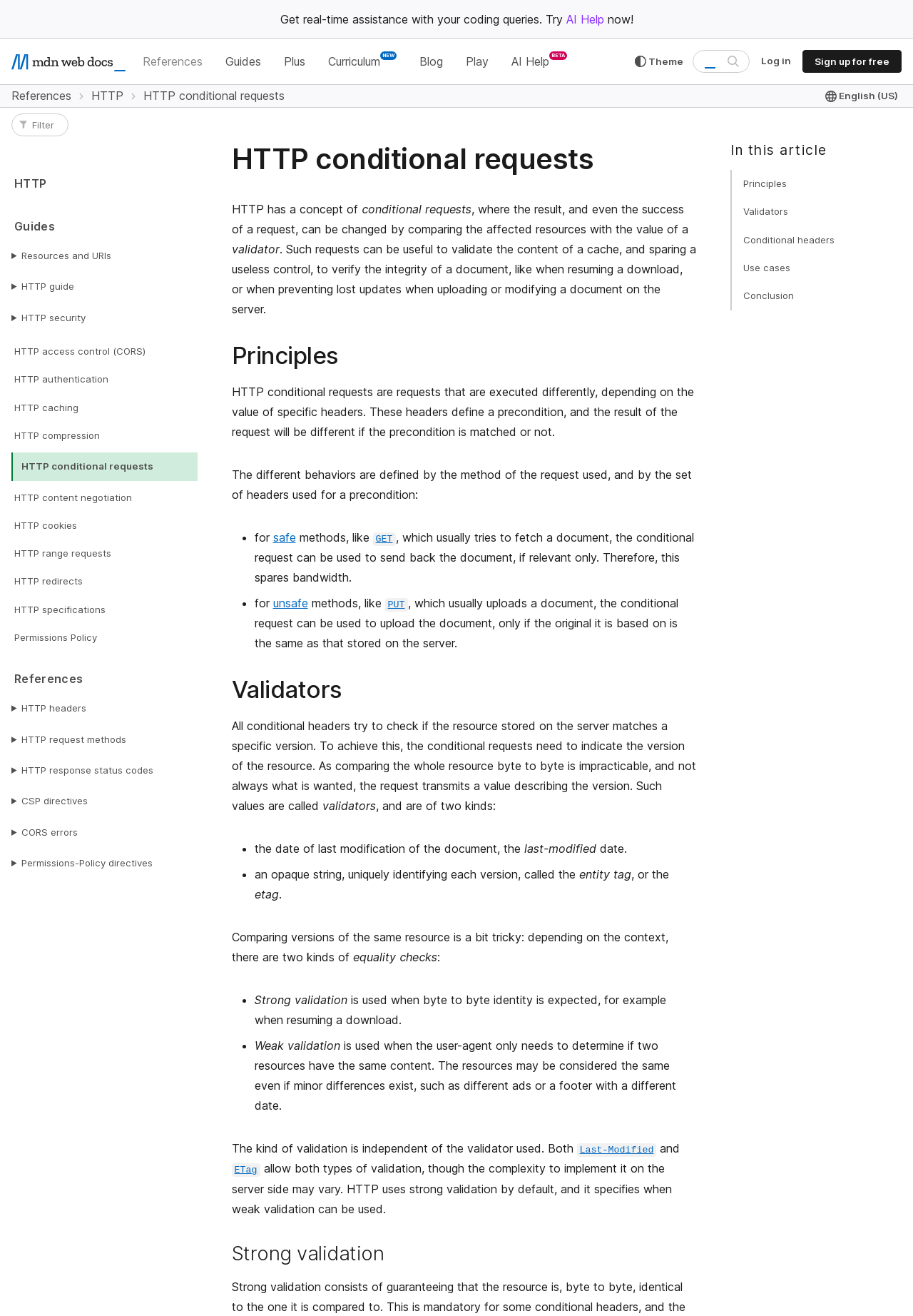What is the language of the webpage?
Using the image, answer in one word or phrase.

English (US)